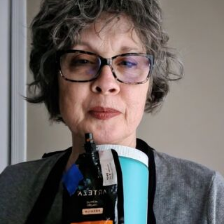What is the tone of Patty's expression?
Please provide an in-depth and detailed response to the question.

Patty's expression is described as confident, which suggests that she is self-assured and passionate about her work as an abstract artist, reflecting her deep connection to her craft.